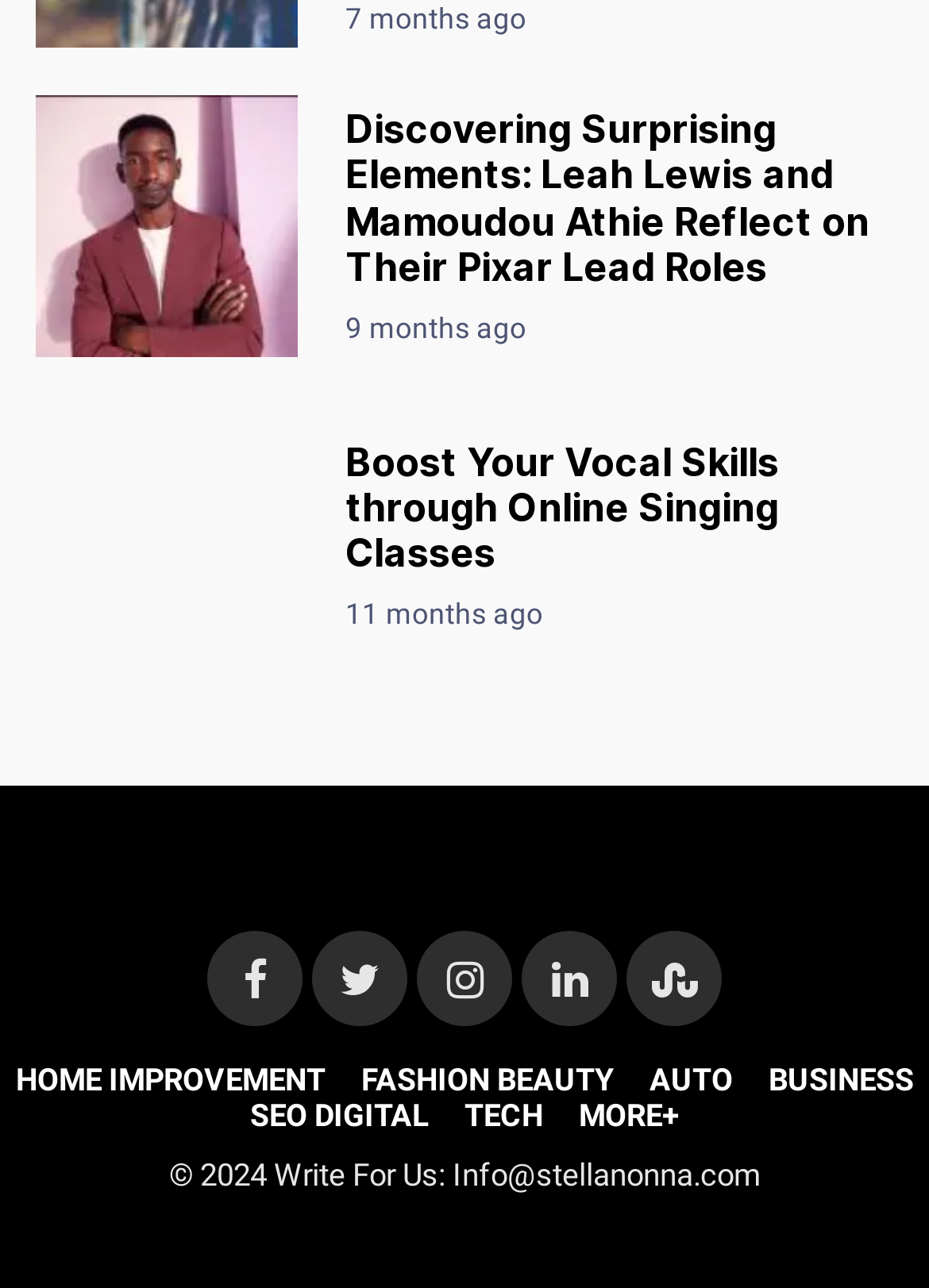What is the category of the link 'HOME IMPROVEMENT'?
Using the picture, provide a one-word or short phrase answer.

Home Improvement